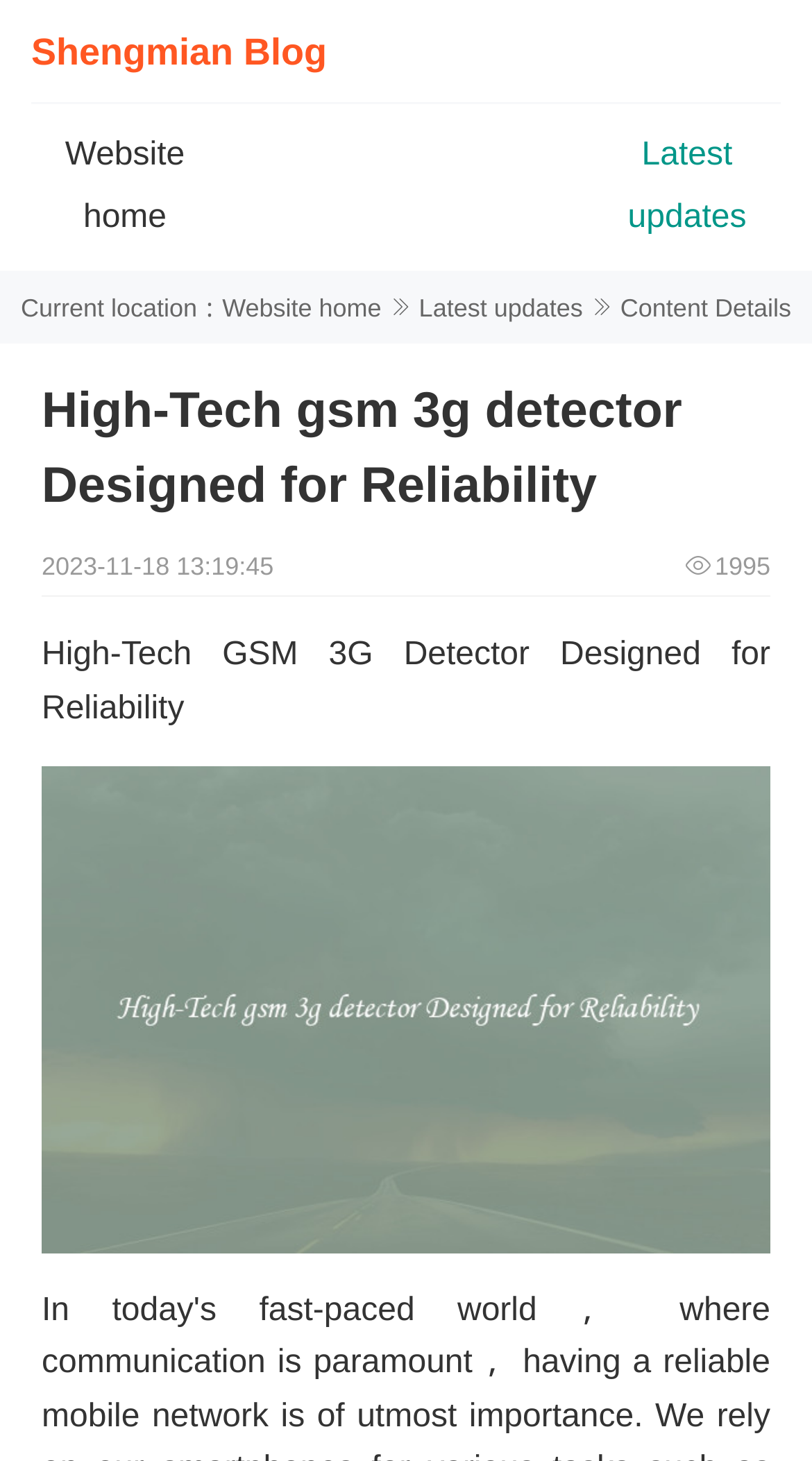Explain in detail what you observe on this webpage.

The webpage appears to be a blog post about a high-tech GSM 3G detector. At the top left of the page, there is a link to "Shengmian Blog" and a link to the "Website home" page. On the top right, there is a link to "Latest updates". 

Below these links, there is a section that displays the current location, with links to "Website home" and "Latest updates" again. To the right of this section, there is a label "Content Details". 

The main content of the page starts with a heading that reads "High-Tech GSM 3G Detector Designed for Reliability". Below the heading, there is a timestamp "2023-11-18 13:19:45" and a text "1995". 

The main article title "High-Tech GSM 3G Detector Designed for Reliability" is repeated below the timestamp. Underneath the title, there is a large image that takes up most of the page, also labeled "High-Tech GSM 3G Detector Designed for Reliability".